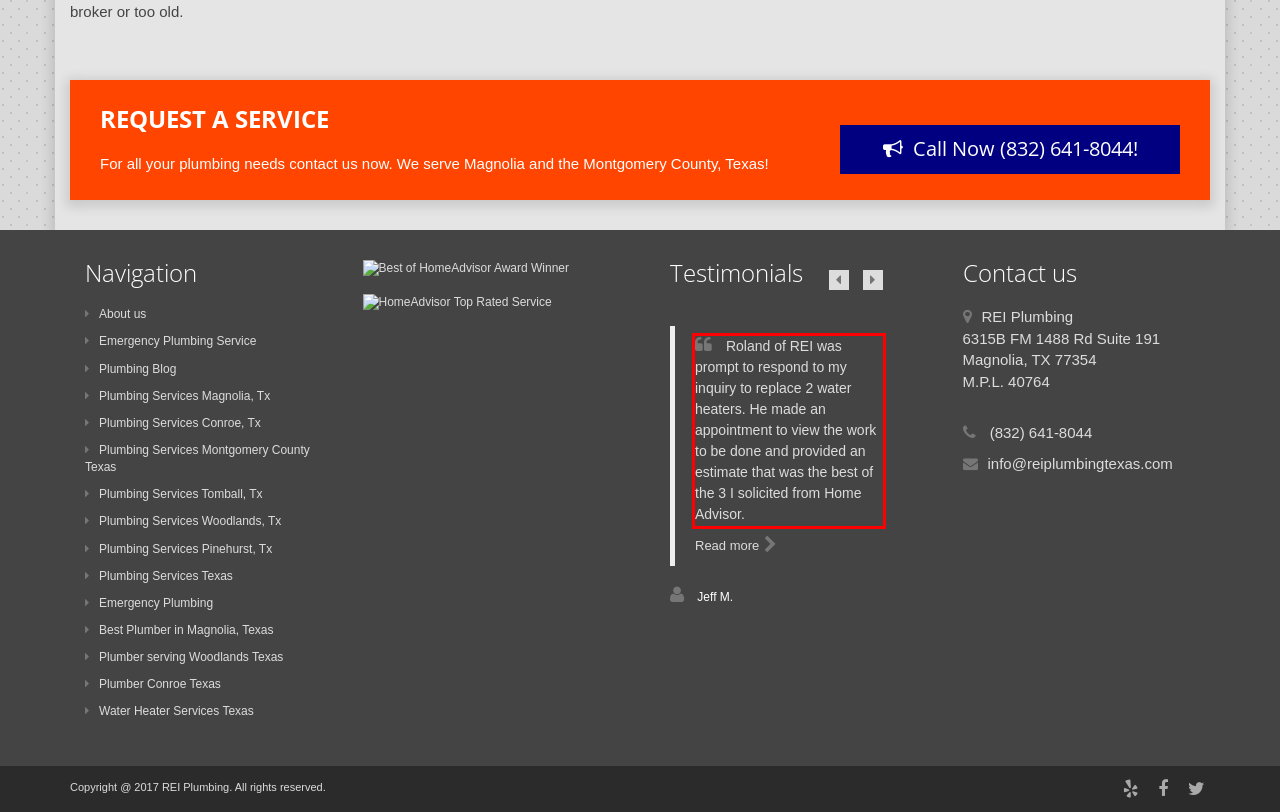Please extract the text content from the UI element enclosed by the red rectangle in the screenshot.

Roland of REI was prompt to respond to my inquiry to replace 2 water heaters. He made an appointment to view the work to be done and provided an estimate that was the best of the 3 I solicited from Home Advisor.